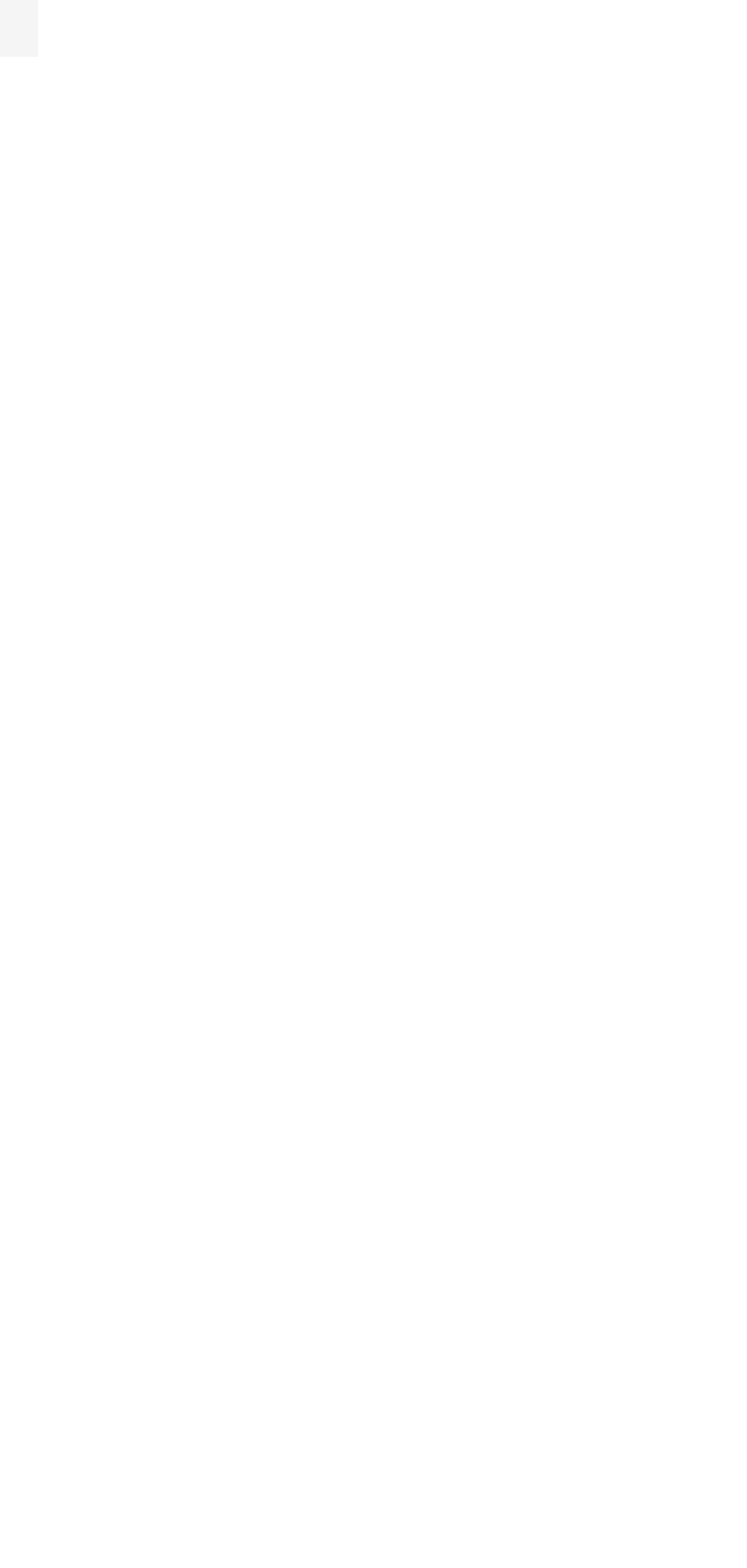How many jobs are mentioned?
Could you please answer the question thoroughly and with as much detail as possible?

There is one job mentioned on the webpage, which is indicated by the link 'SEE MORE JOBS' with bounding box coordinates [0.05, 0.592, 0.95, 0.663]. This link is a child of the Root Element and is located near the middle of the webpage.